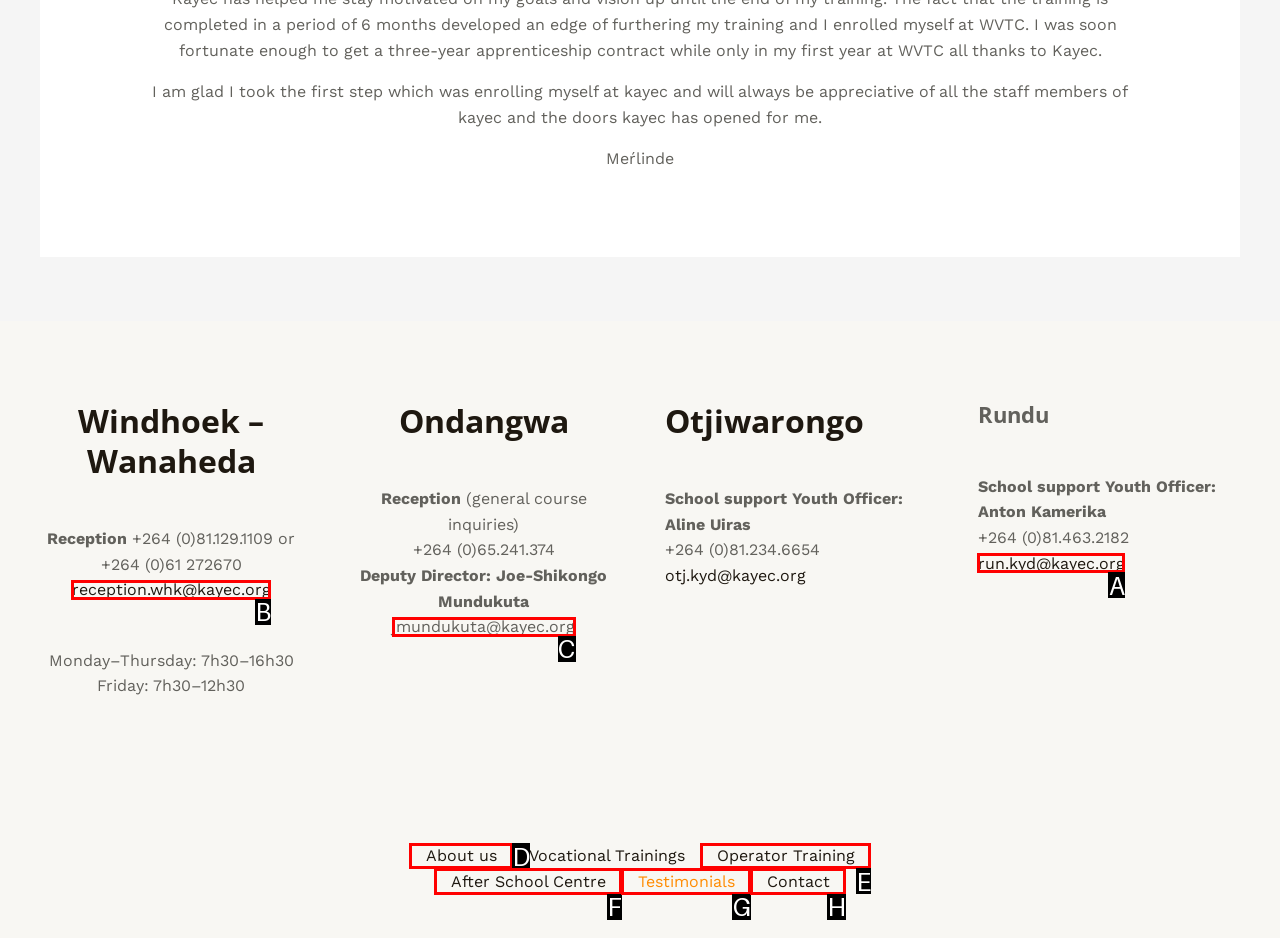Determine which option matches the description: After School Centre. Answer using the letter of the option.

F